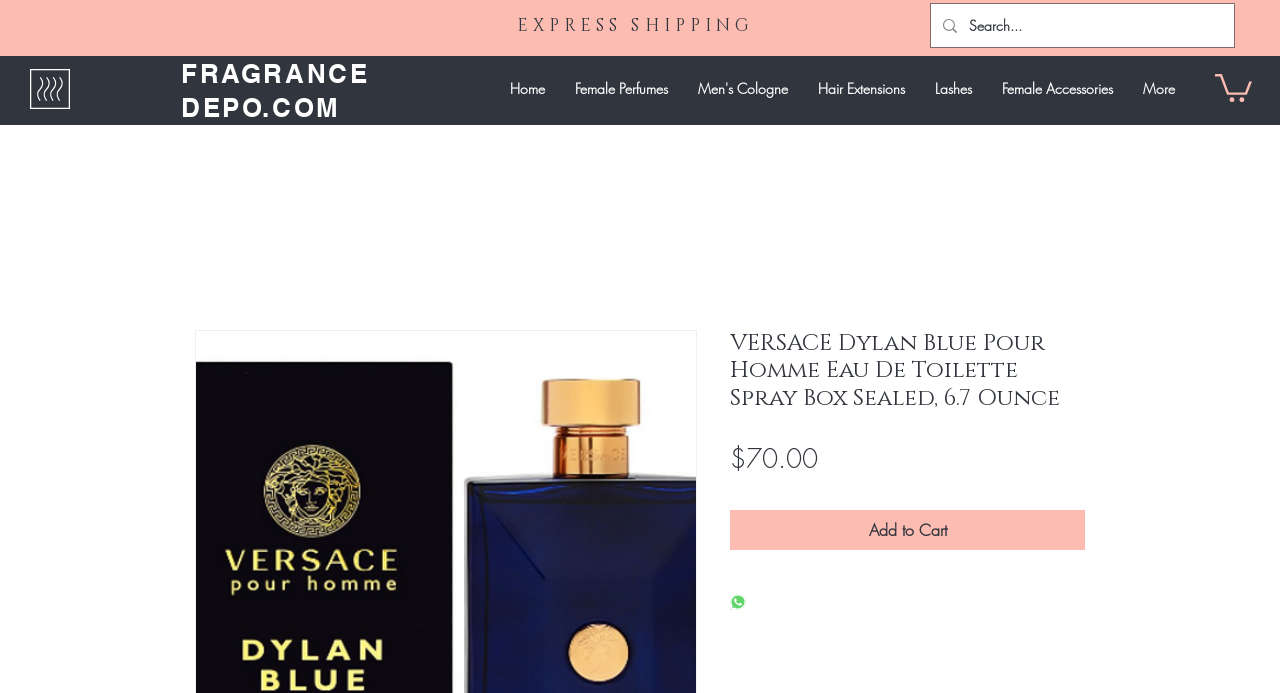Provide the bounding box coordinates of the area you need to click to execute the following instruction: "Share on WhatsApp".

[0.57, 0.857, 0.583, 0.884]